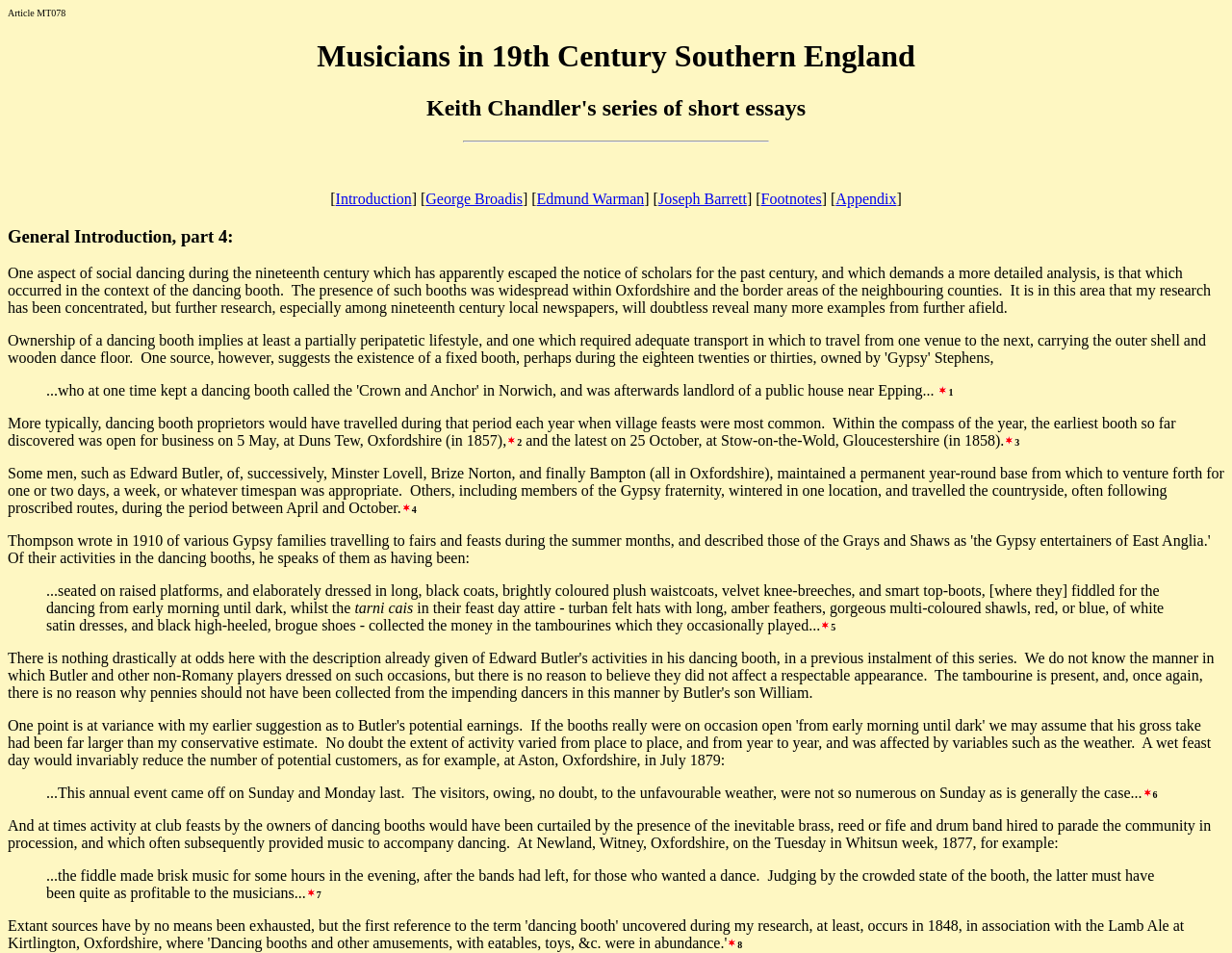Answer this question in one word or a short phrase: What is the name of the journal that published an article about Gypsies?

Journal of the Gypsy Lore Society